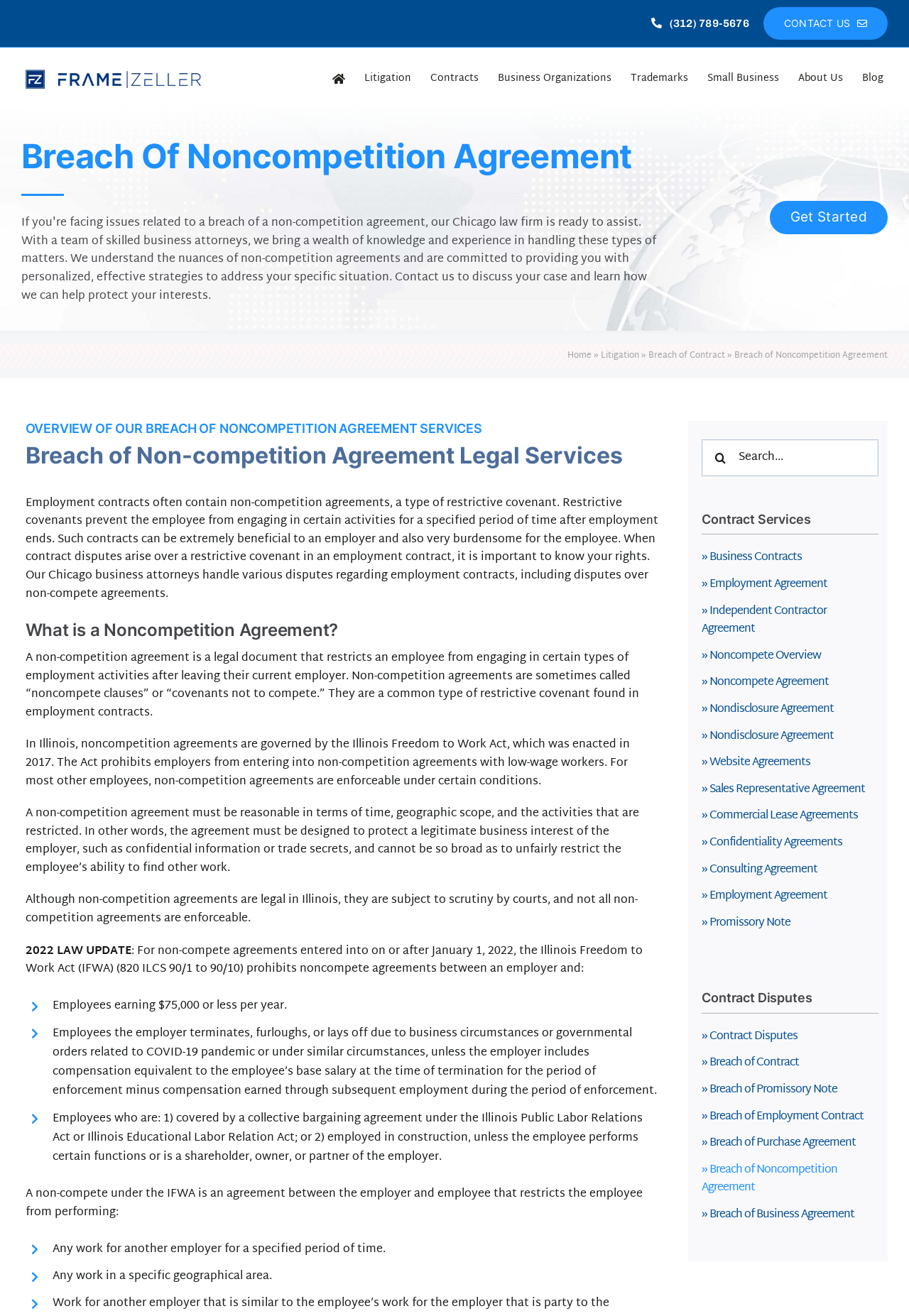Please identify the coordinates of the bounding box for the clickable region that will accomplish this instruction: "Click the 'Contact Us' link".

[0.84, 0.005, 0.977, 0.03]